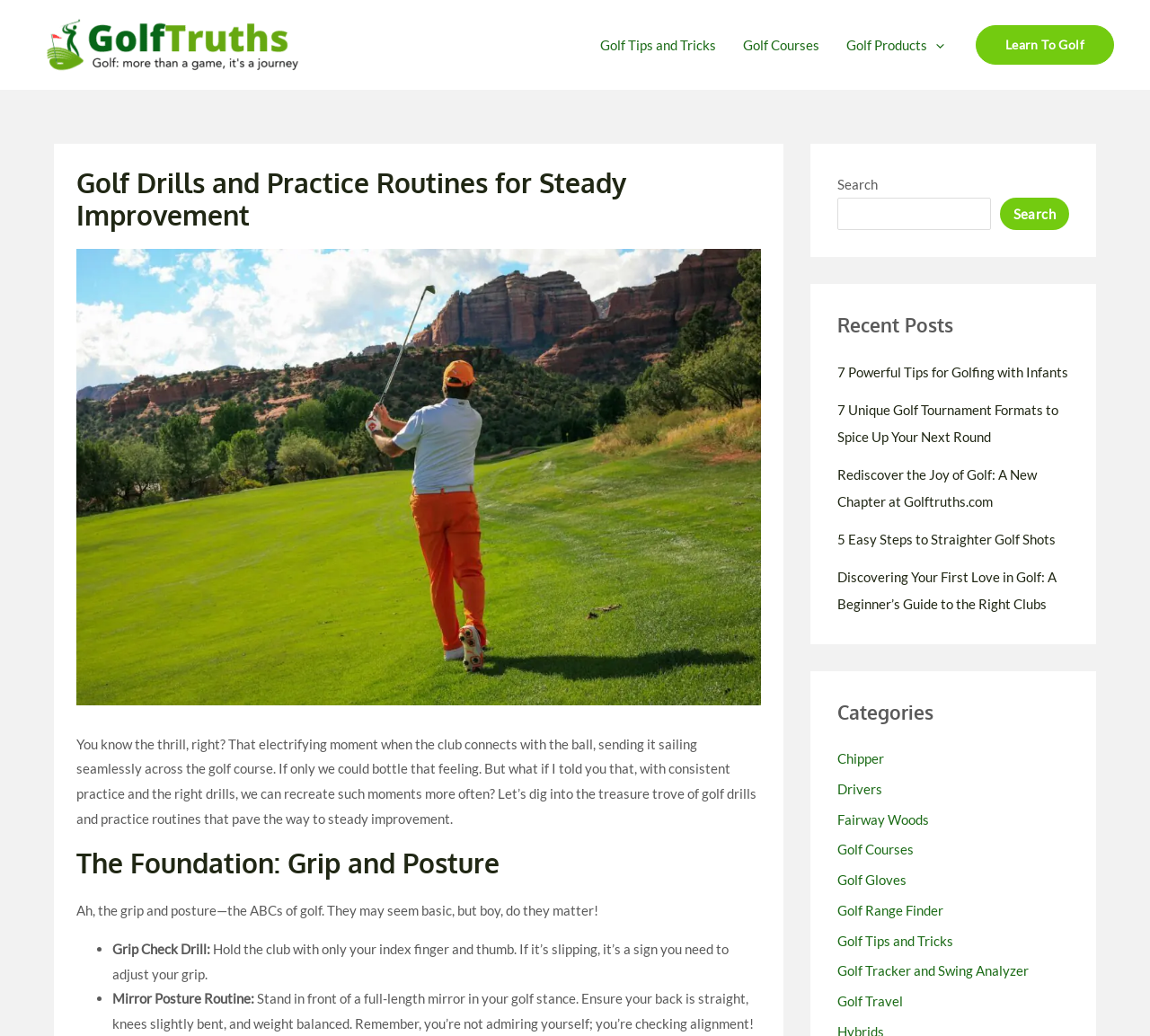Provide a brief response to the question below using a single word or phrase: 
What is the purpose of the 'Mirror Posture Routine'?

To check alignment